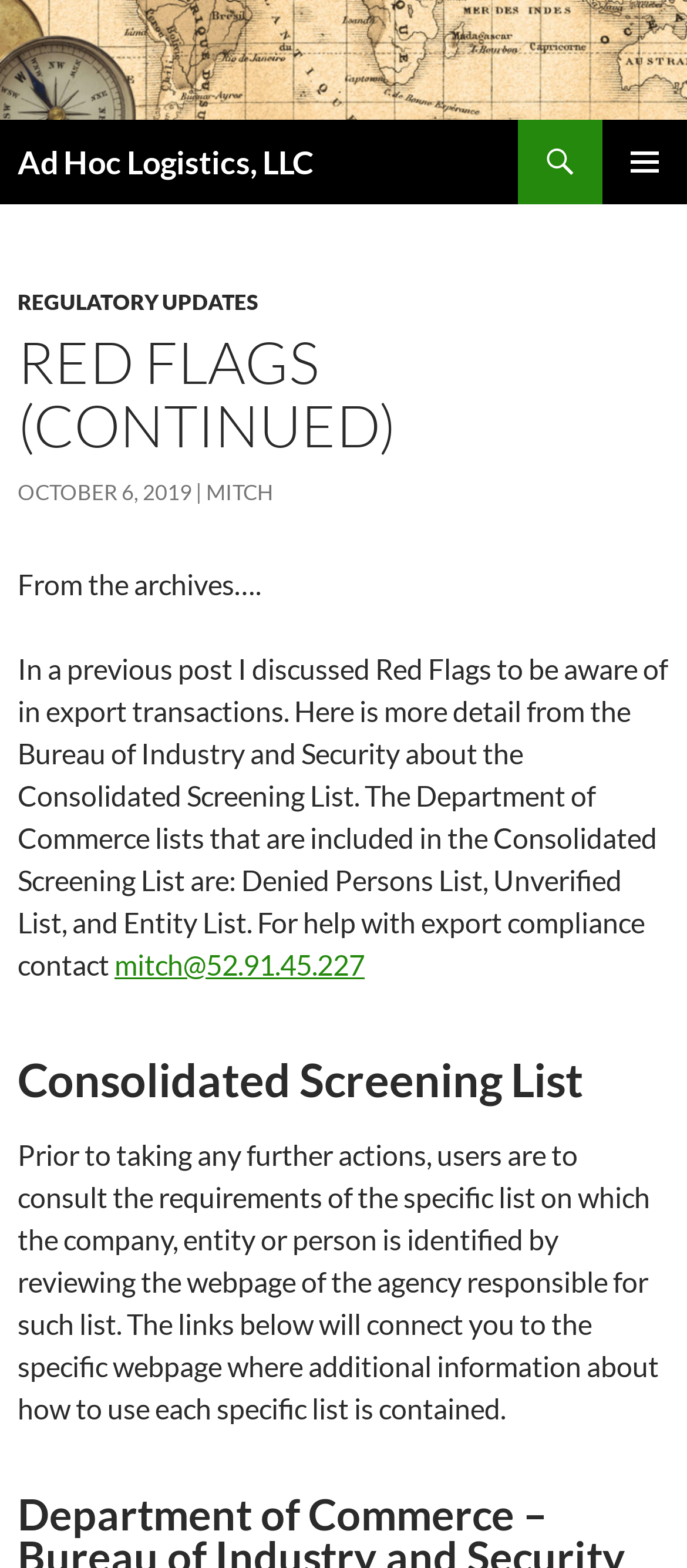Determine the bounding box for the UI element that matches this description: "October 6, 2019".

[0.026, 0.305, 0.279, 0.322]